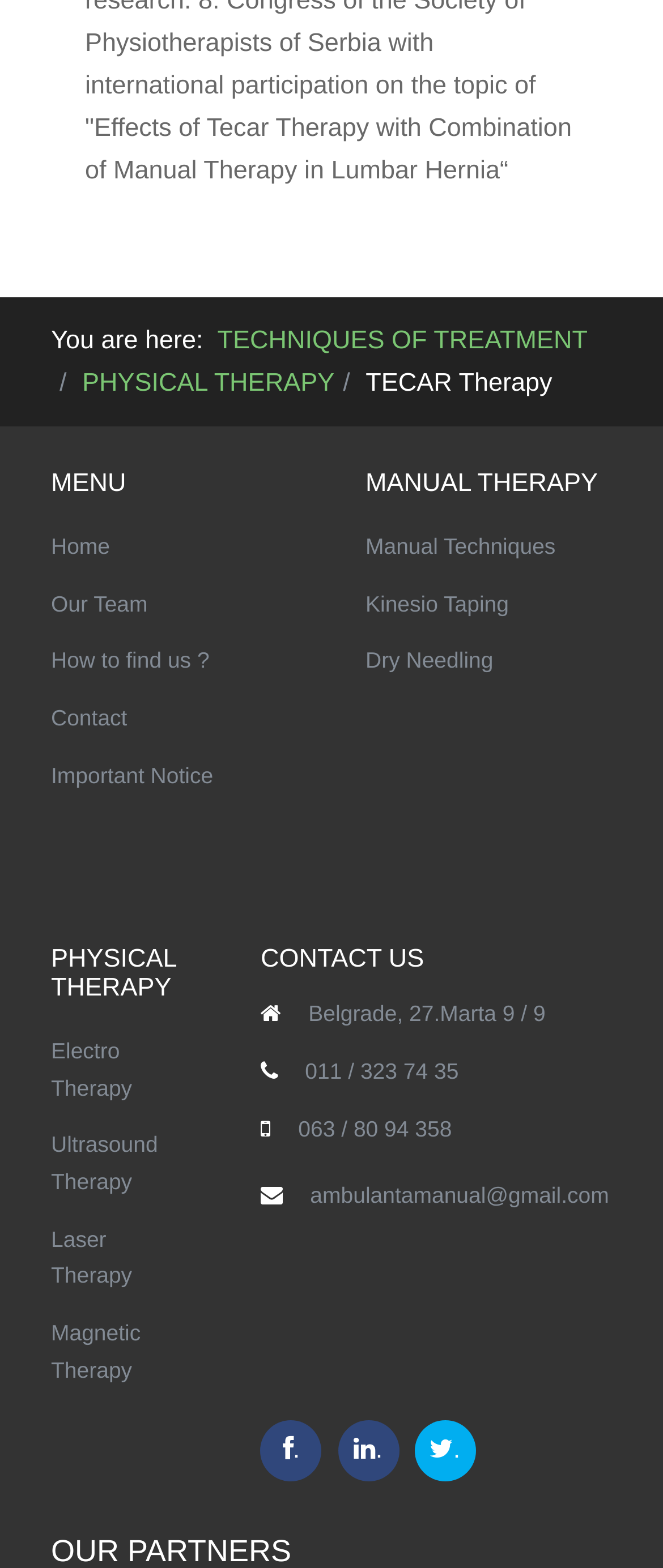What are the different types of physical therapy listed?
Using the visual information from the image, give a one-word or short-phrase answer.

Electro, Ultrasound, Laser, Magnetic